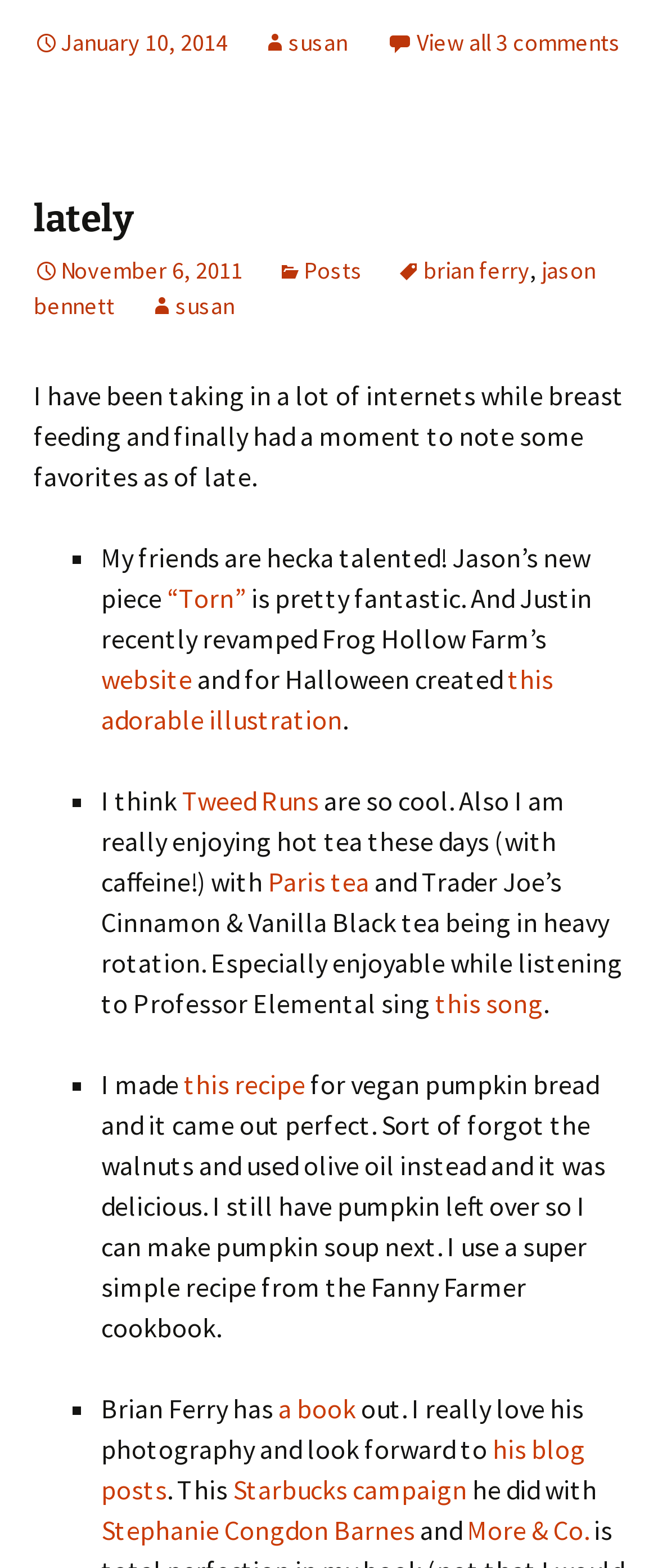Locate the bounding box coordinates of the clickable part needed for the task: "Visit lately".

[0.051, 0.125, 0.203, 0.154]